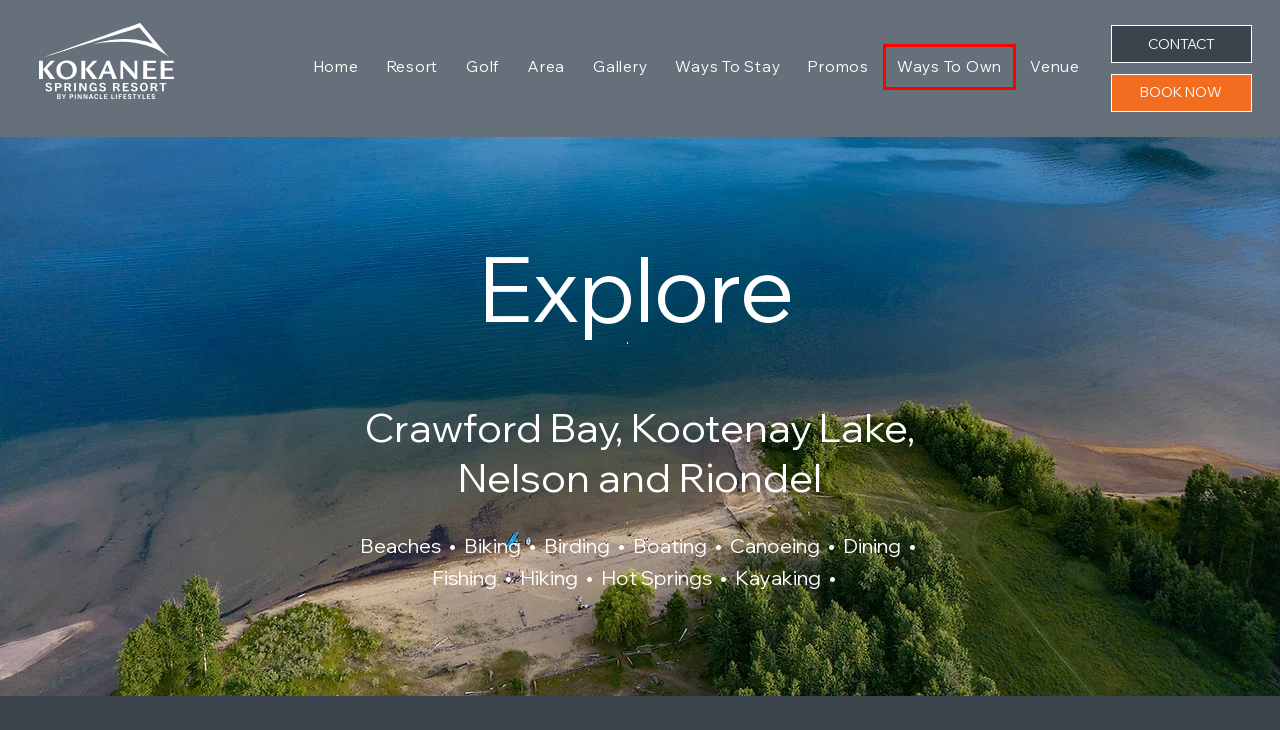Given a screenshot of a webpage with a red bounding box highlighting a UI element, choose the description that best corresponds to the new webpage after clicking the element within the red bounding box. Here are your options:
A. Kokanee Springs Resort | Crawford Bay BC | Golf Resort | RV Campground | Restaurant | Lodge
B. Ways to Own | Cabins | RV Lots for sale
C. Promos | Kokanee Springs Resort | Golf | RV | Restaurant
D. Events | Kokanee Springs | Kootenay Lake BC
E. Venue | Kokanee Springs | Weddings & More
F. Gallery | Kokanee Springs Resort
G. Calgary marketing specialist | website & graphic designer | drone
H. Book | Kokanee Springs Resort | Crawford Bay BC

B